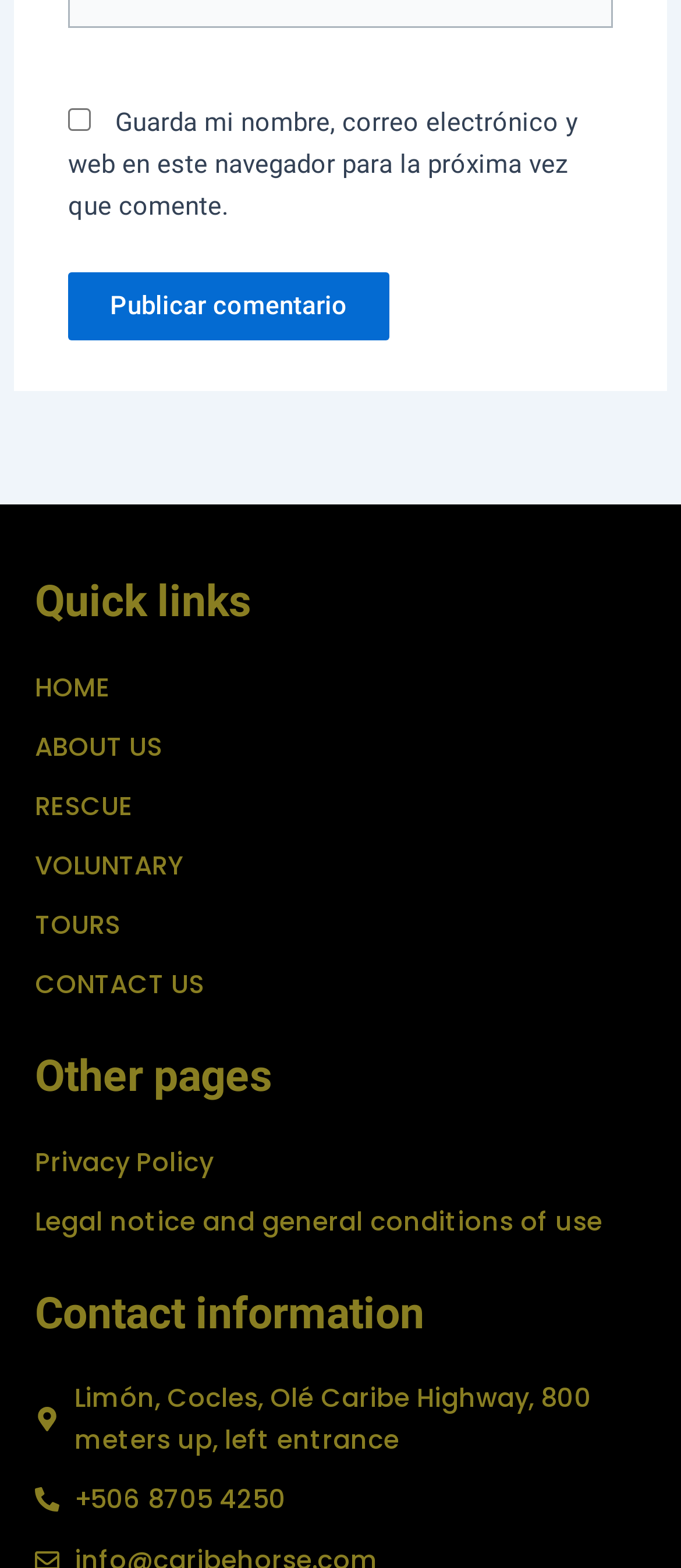Please identify the bounding box coordinates of the element I should click to complete this instruction: 'Check the checkbox to save your name, email, and website for the next comment'. The coordinates should be given as four float numbers between 0 and 1, like this: [left, top, right, bottom].

[0.1, 0.069, 0.134, 0.084]